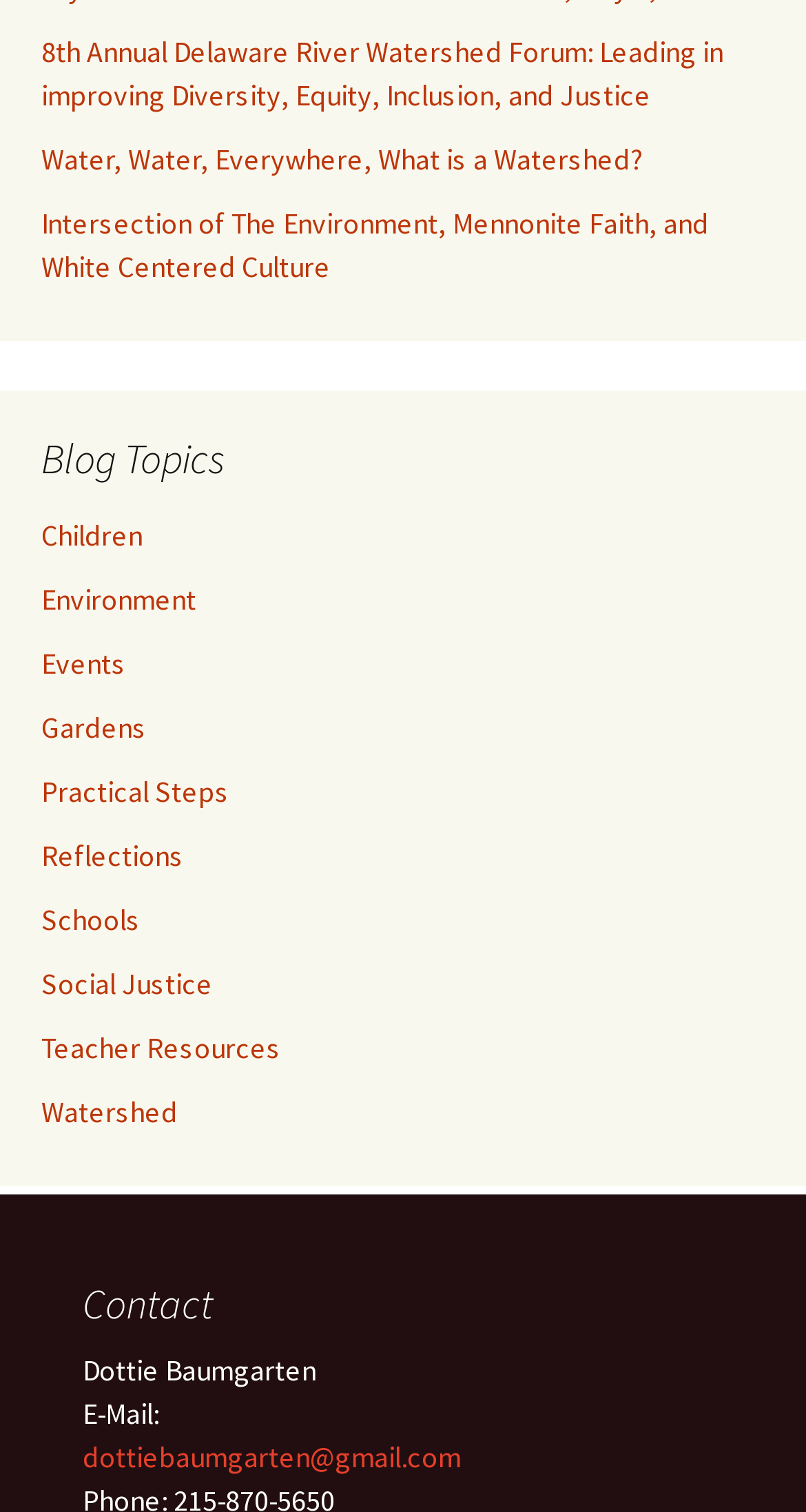What is the last blog topic listed?
Based on the screenshot, provide a one-word or short-phrase response.

Watershed